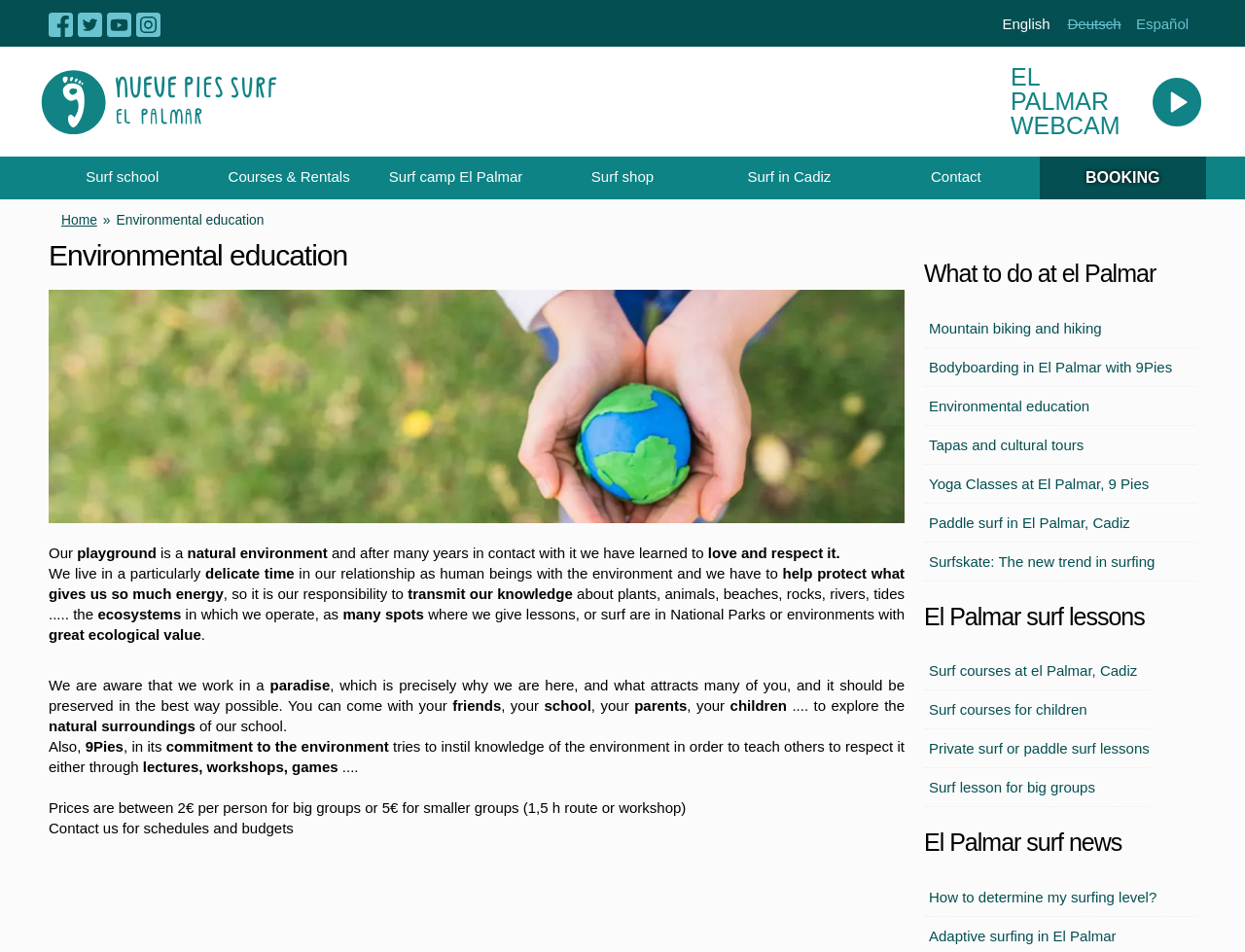Determine the bounding box coordinates of the clickable region to execute the instruction: "Learn about environmental education". The coordinates should be four float numbers between 0 and 1, denoted as [left, top, right, bottom].

[0.039, 0.254, 0.727, 0.284]